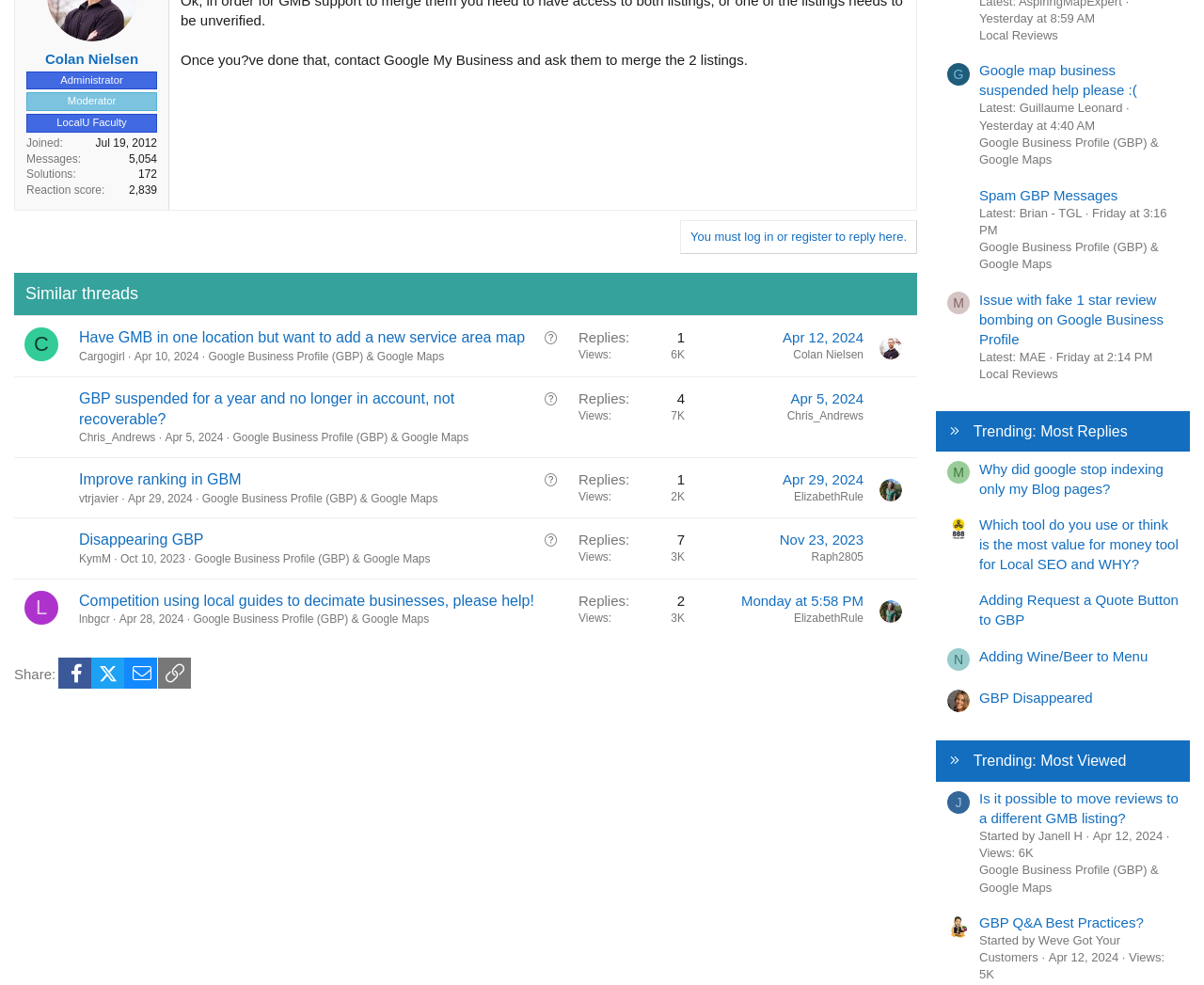Who is the author of the thread 'Have GMB in one location but want to add a new service area map'?
Ensure your answer is thorough and detailed.

The author of the thread can be found in the similar threads section, where the thread 'Have GMB in one location but want to add a new service area map' is listed with the author's username as Cargogirl.